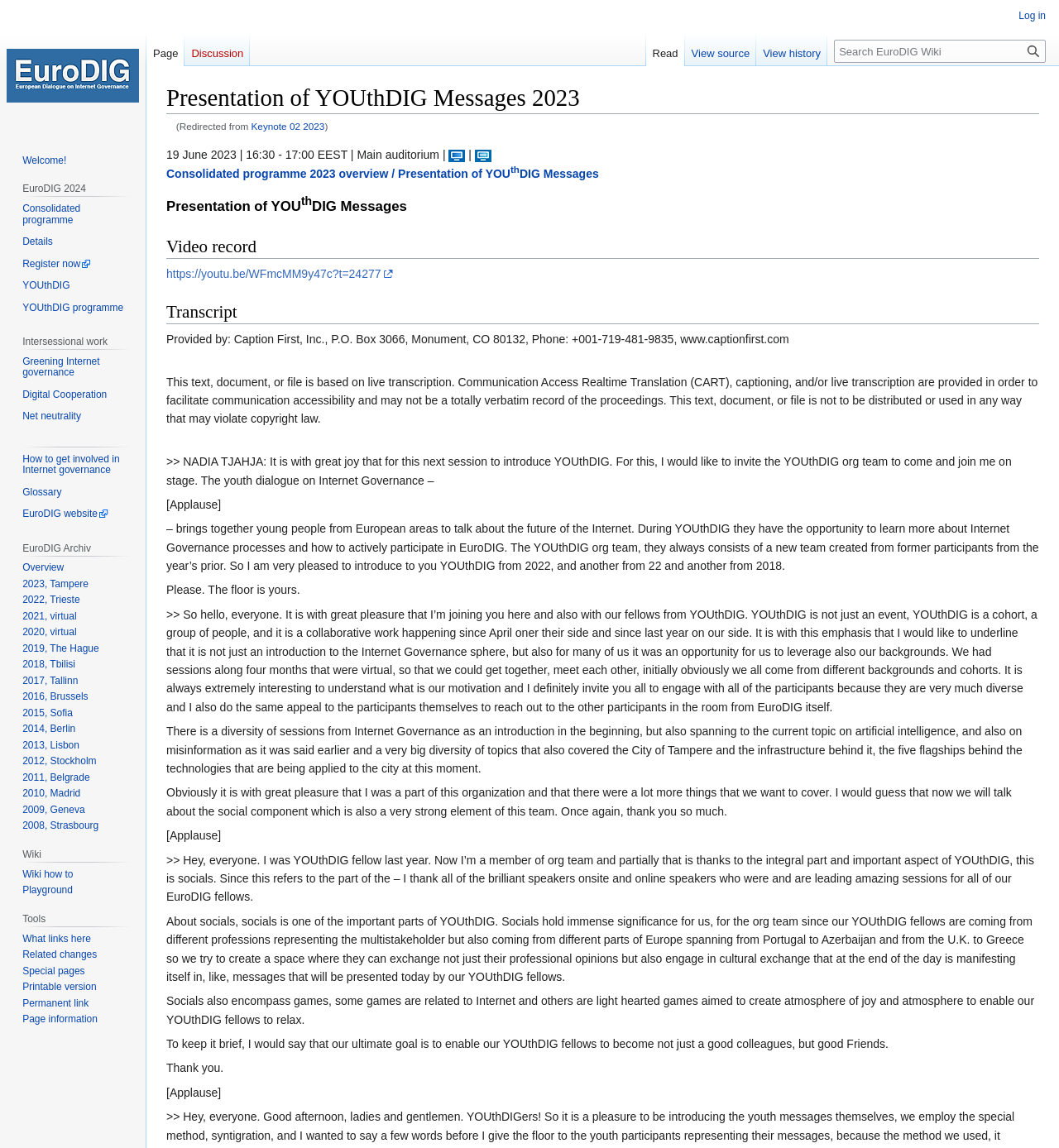What is the date of the event?
Look at the screenshot and respond with one word or a short phrase.

19 June 2023